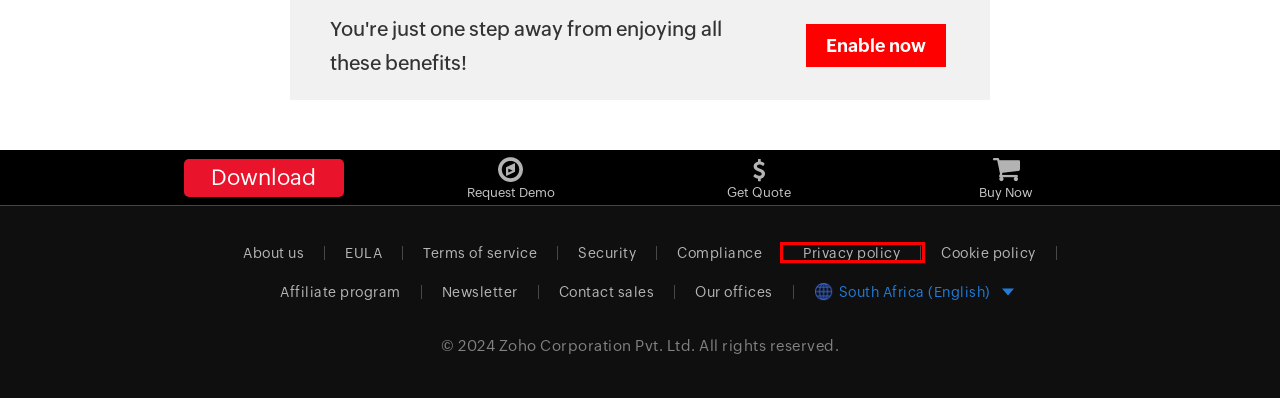Review the screenshot of a webpage containing a red bounding box around an element. Select the description that best matches the new webpage after clicking the highlighted element. The options are:
A. Compliance at ManageEngine
B. ManageEngine Privacy Policy
C. About ManageEngine, a division of Zoho Corp.
D. ManageEngine Security Policy
E. 2024 - Newsletter | Newsletter
F. Zoho Corp | Home page
G. ManageEngine - Cookie Policy
H. ManageEngine terms of service for on-demand solutions

B